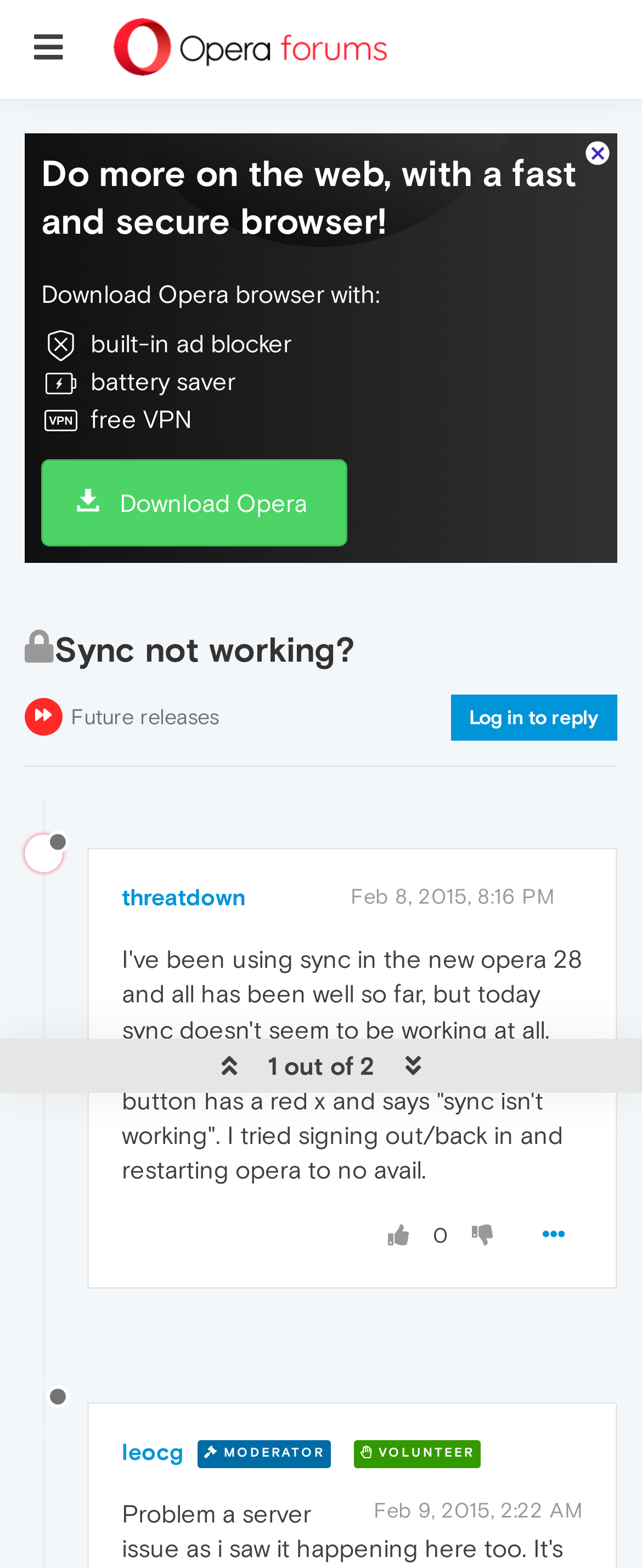Find the bounding box coordinates for the element described here: "Moderator".

[0.295, 0.917, 0.528, 0.934]